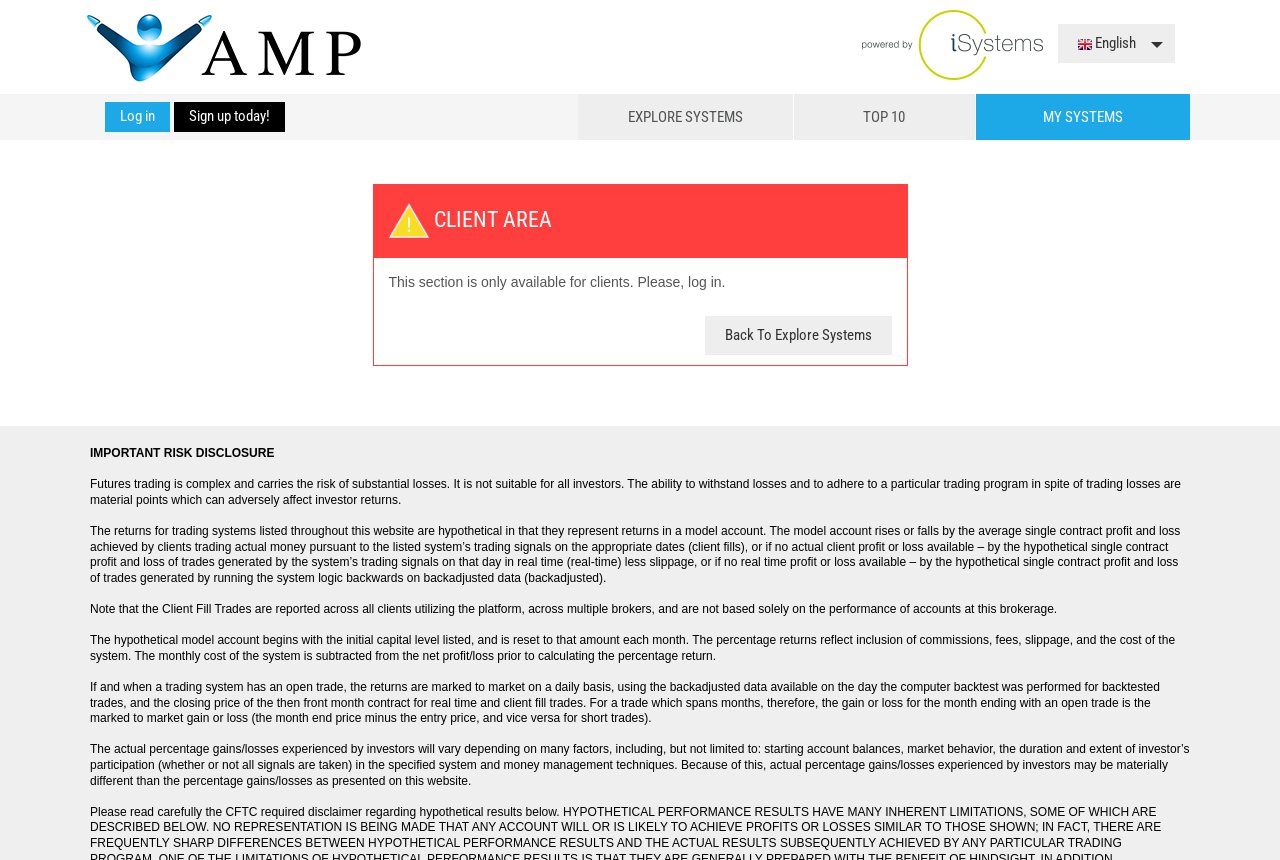Generate a comprehensive description of the contents of the webpage.

The webpage is an error page with a title "Error 401: Client Area | AMP Futures". At the top right corner, there is a button labeled "English" with a small flag icon next to it. Below the title, there is an image with the text "Powered by iSystems" on the top left side of the page.

On the left side of the page, there are two buttons, "Log in" and "Sign up today!", placed vertically. On the right side, there are three links, "EXPLORE SYSTEMS", "TOP 10", and "MY SYSTEMS", placed horizontally.

In the middle of the page, there is a heading "Client Area" with an image next to it. Below the heading, there is a paragraph of text stating that this section is only available for clients and prompting users to log in. There is also a link "Back To Explore Systems" below the paragraph.

At the bottom of the page, there are several blocks of text with important risk disclosure information. The text explains the risks of futures trading, the hypothetical nature of trading system returns, and the factors that can affect investor returns. The text is divided into several paragraphs, each with a specific topic or warning.